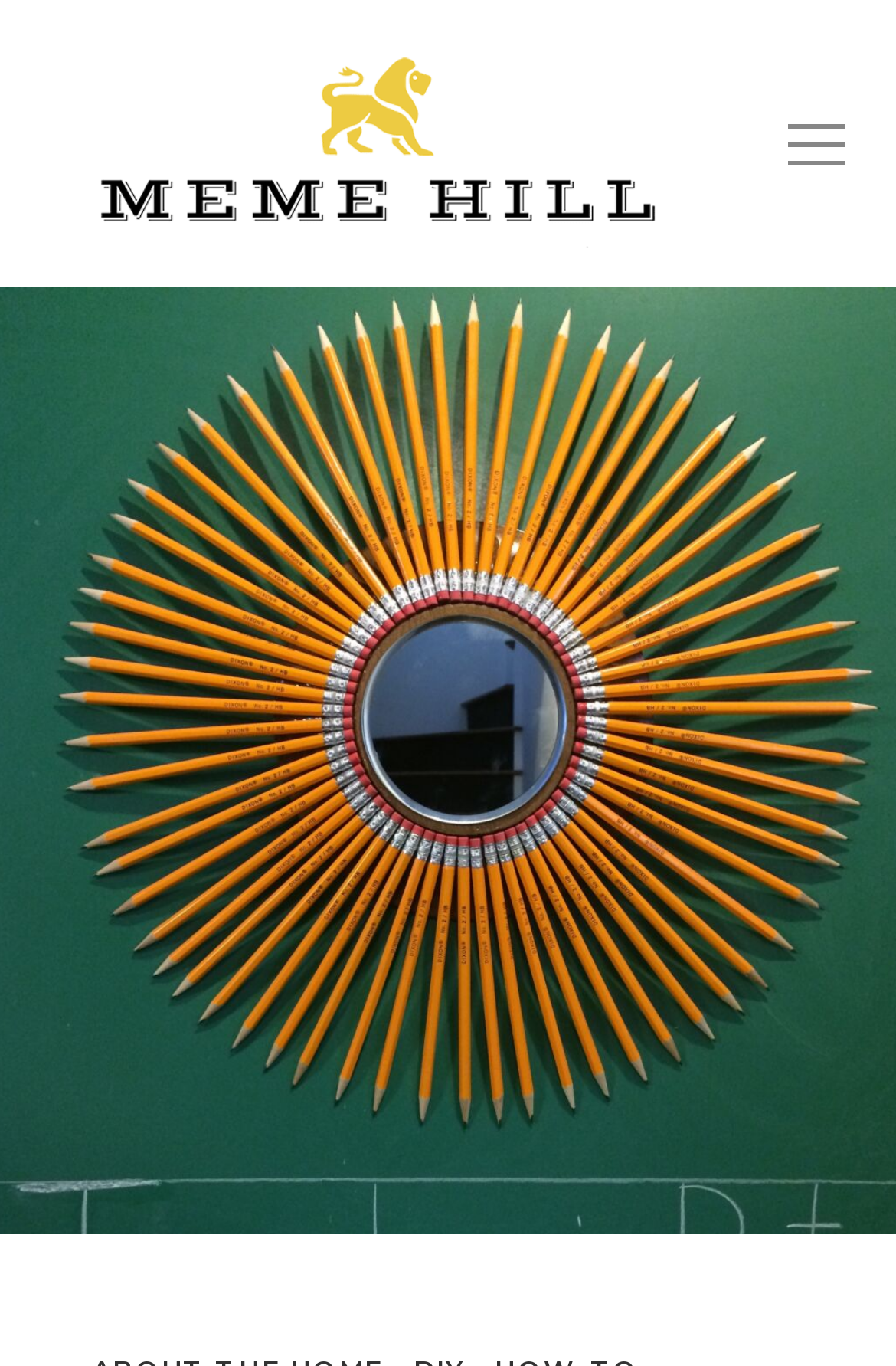Identify the bounding box coordinates of the clickable region necessary to fulfill the following instruction: "Explore 10 Basement remodeling TIPS". The bounding box coordinates should be four float numbers between 0 and 1, i.e., [left, top, right, bottom].

[0.0, 0.005, 0.9, 0.086]